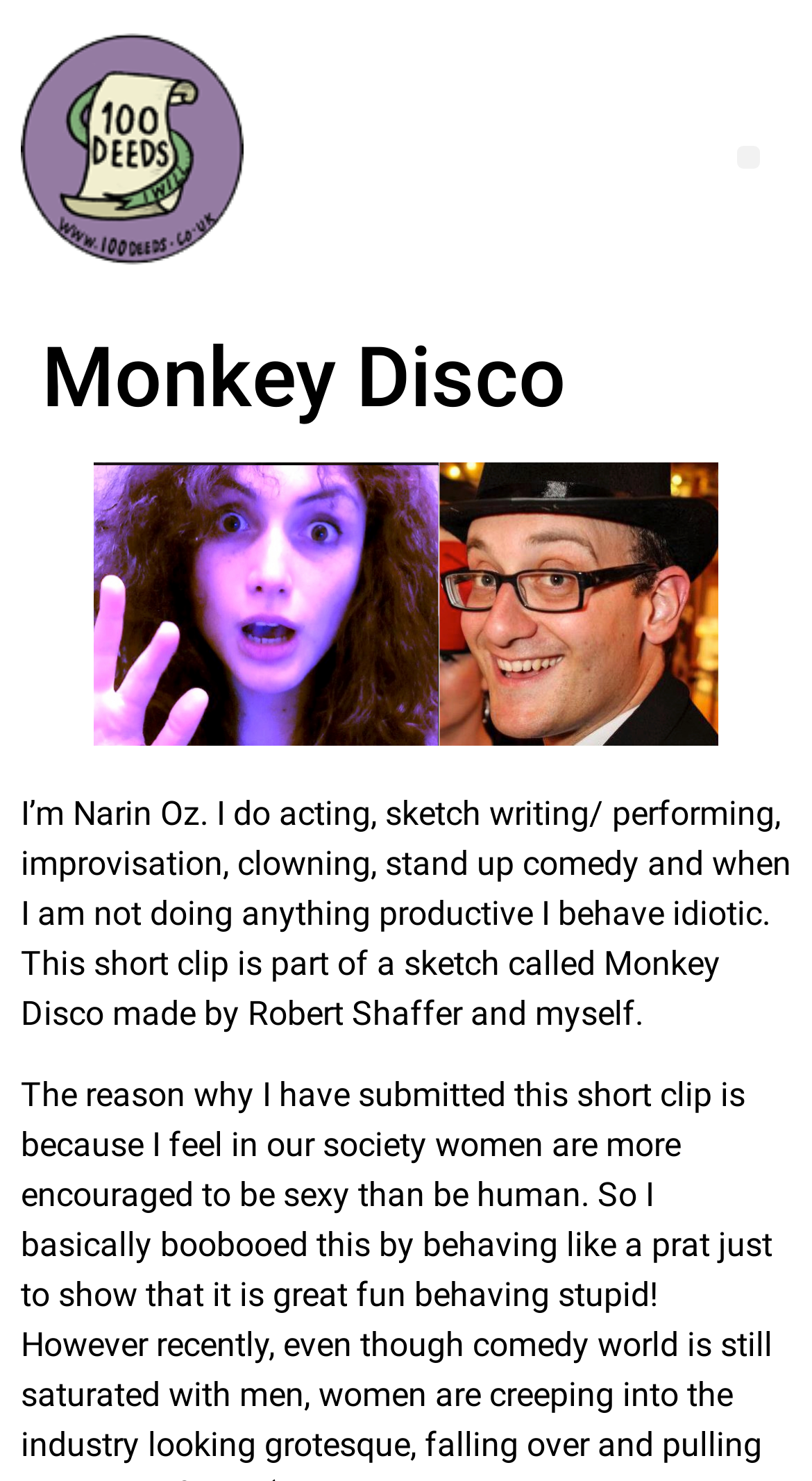What is the name of the person who wrote the text?
Please provide a comprehensive answer based on the contents of the image.

The answer can be found in the StaticText element which contains a paragraph of text. The text starts with 'I’m Narin Oz.' which indicates that Narin Oz is the person who wrote the text.